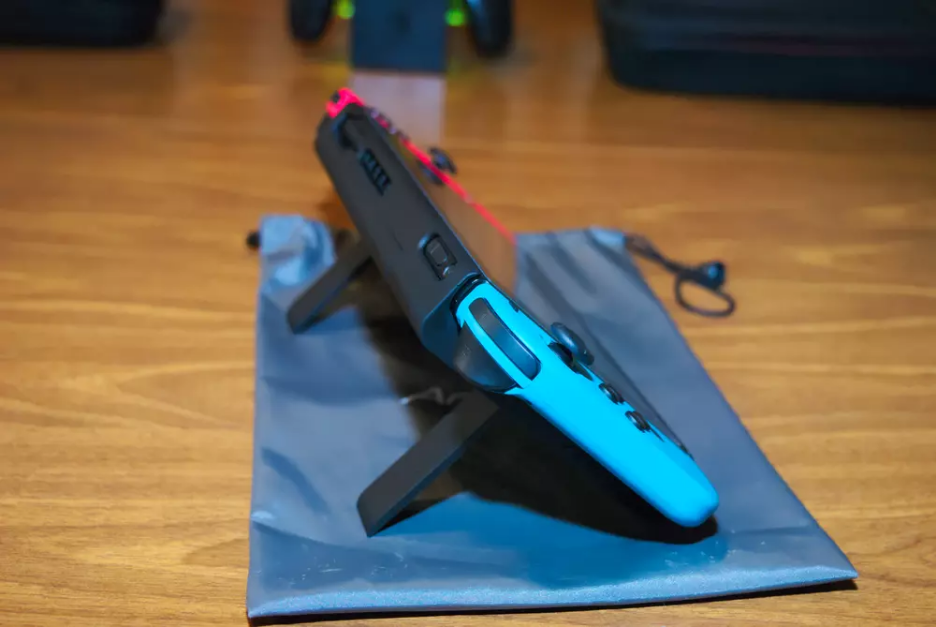Thoroughly describe the content and context of the image.

The image showcases a Nintendo Switch that is securely clipped into a charging battery pack, featuring a sleek and functional design. The Switch is positioned at an angle, supported by a built-in stand, which enhances its usability for gaming. The battery pack attaches via USB-C, allowing for charging on-the-go. Surrounding the device is a drawstring bag, indicating that portability is a key feature. Notably, the controller on the left side is equipped with vibrant red and blue Joy-Con controllers, highlighting the console's signature color scheme. This setup emphasizes convenience and accessibility, perfect for gamers who need extended playtime without interruption.